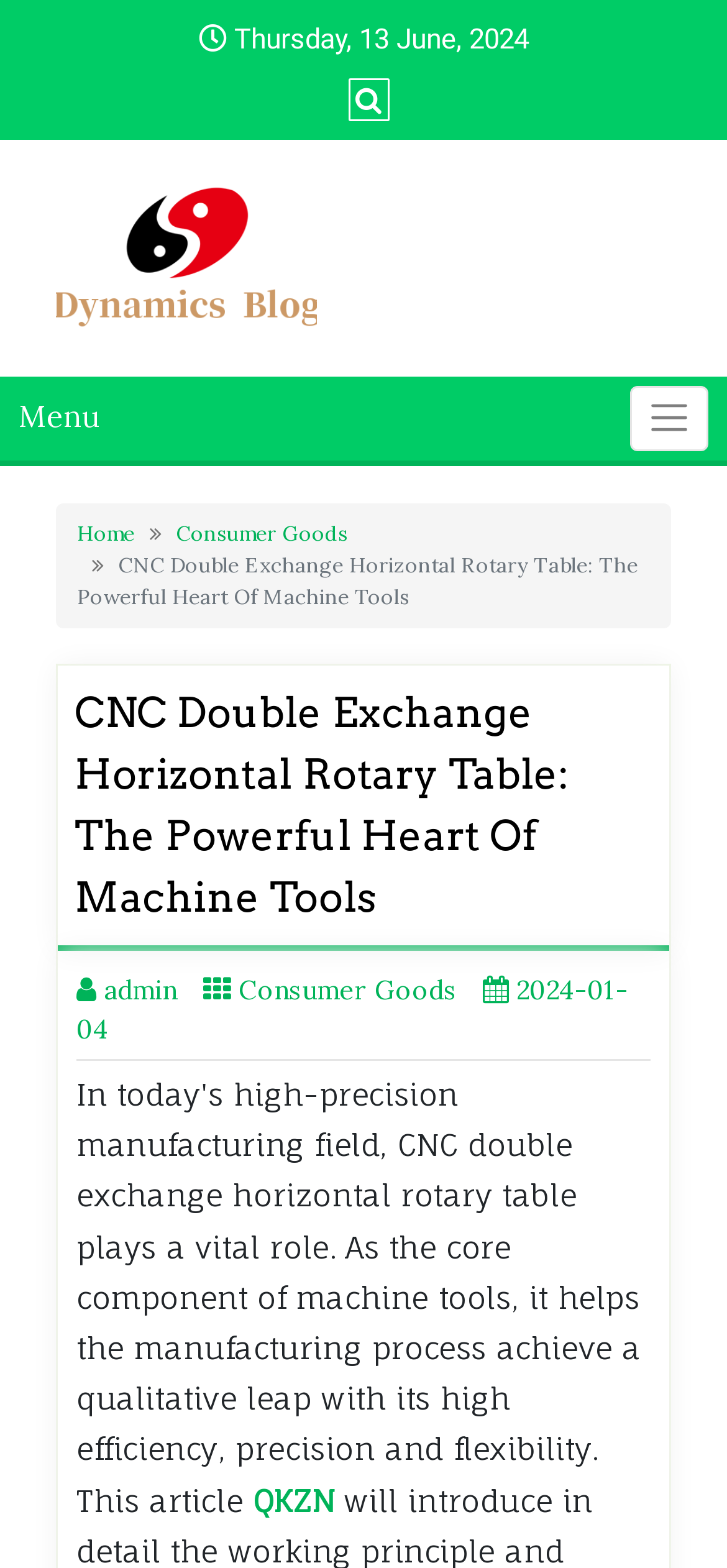Answer succinctly with a single word or phrase:
What is the date of the blog post?

Thursday, 13 June, 2024